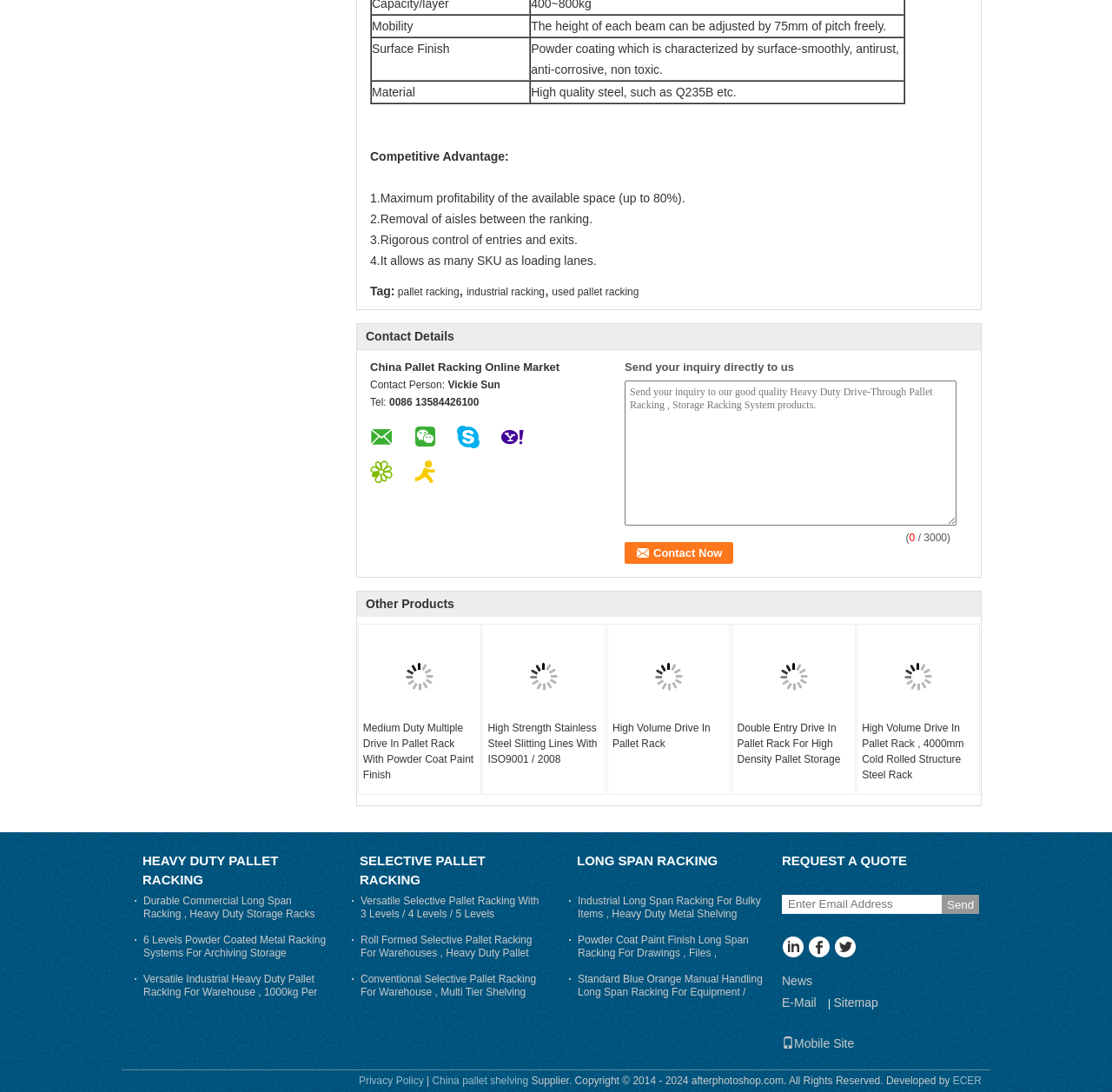What is the material of the pallet racking?
Provide a short answer using one word or a brief phrase based on the image.

High quality steel